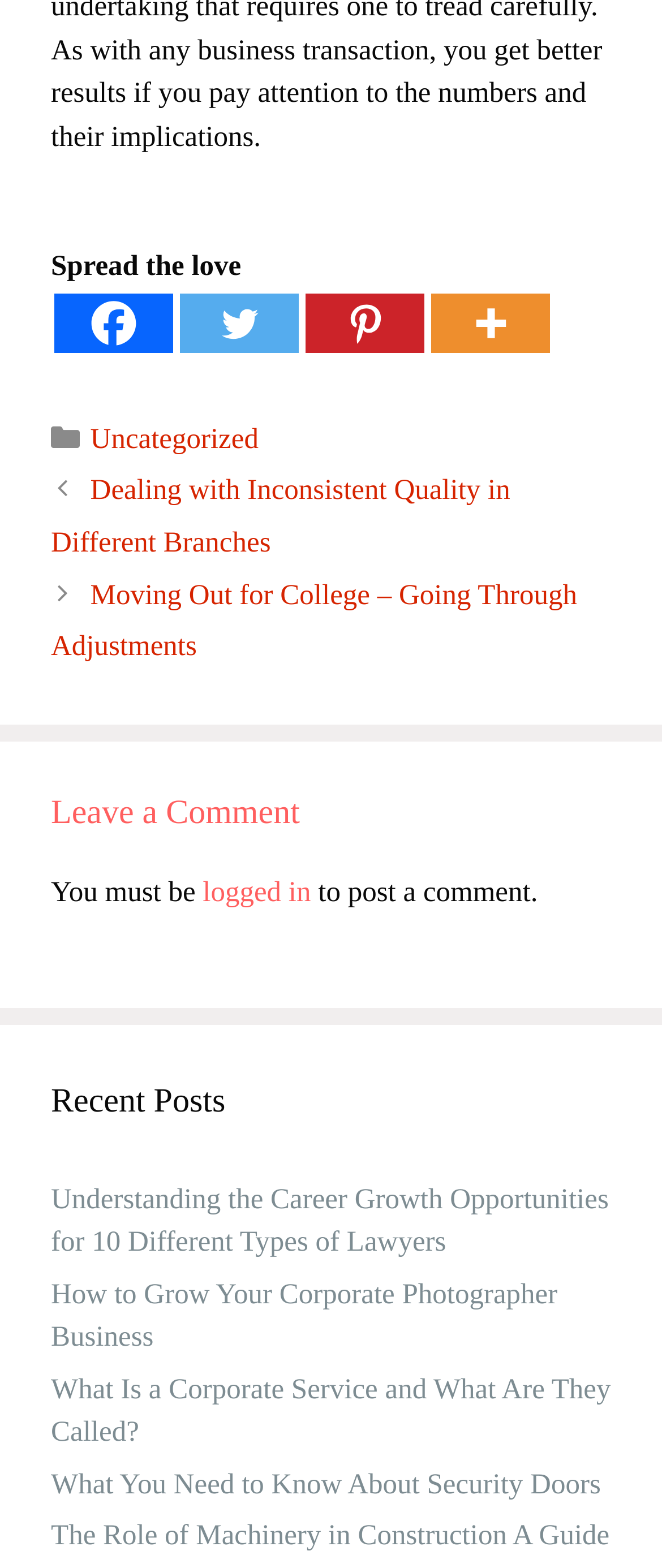Determine the bounding box coordinates of the element that should be clicked to execute the following command: "Log in to post a comment".

[0.306, 0.558, 0.47, 0.579]